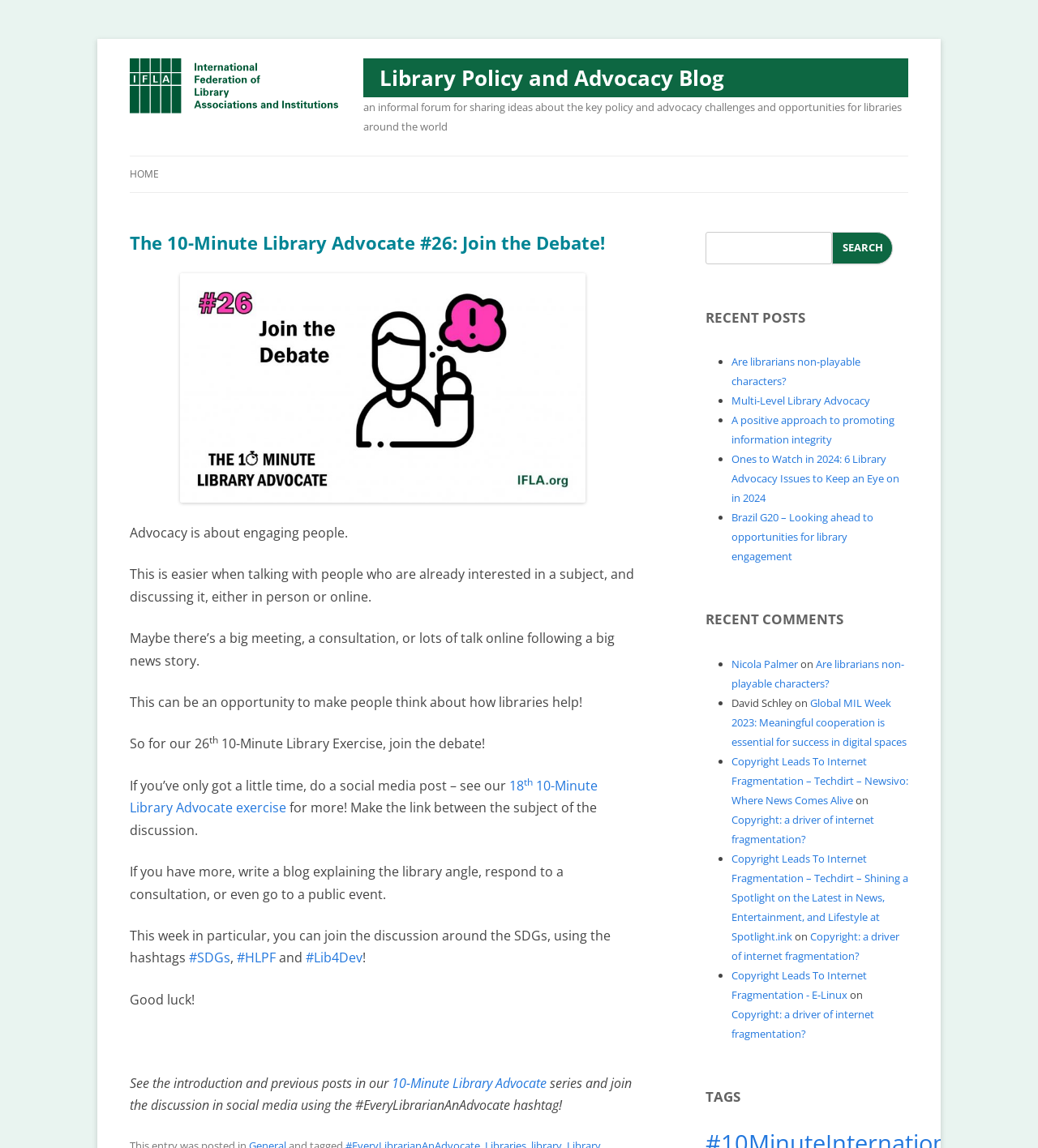Refer to the screenshot and give an in-depth answer to this question: What is the name of the author who commented on the post 'Are librarians non-playable characters?'?

The name of the author who commented on the post 'Are librarians non-playable characters?' can be found in the 'RECENT COMMENTS' section, where it is listed as 'Nicola Palmer on Are librarians non-playable characters?'